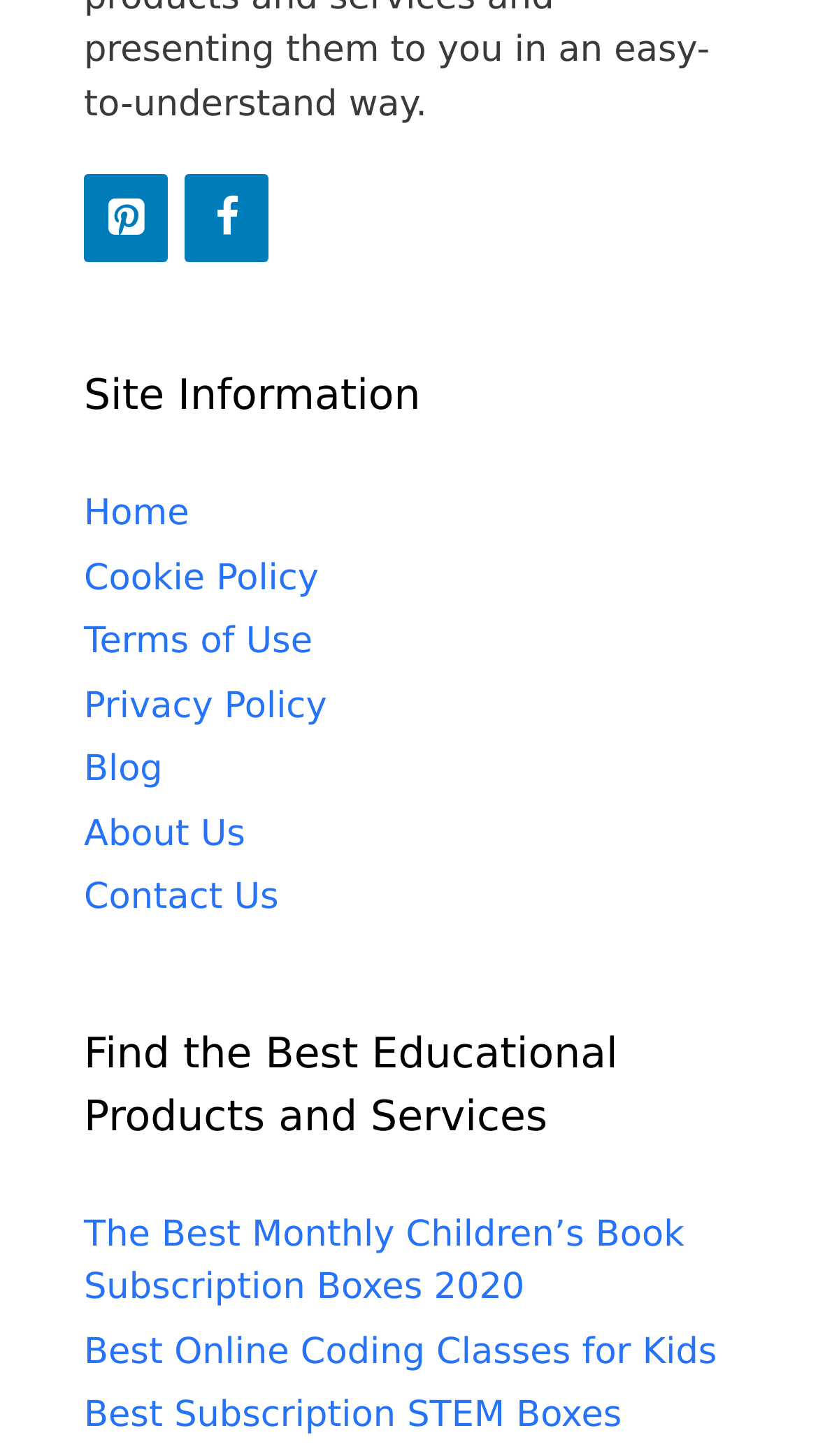Please indicate the bounding box coordinates for the clickable area to complete the following task: "Read the Privacy Policy". The coordinates should be specified as four float numbers between 0 and 1, i.e., [left, top, right, bottom].

[0.103, 0.471, 0.4, 0.499]